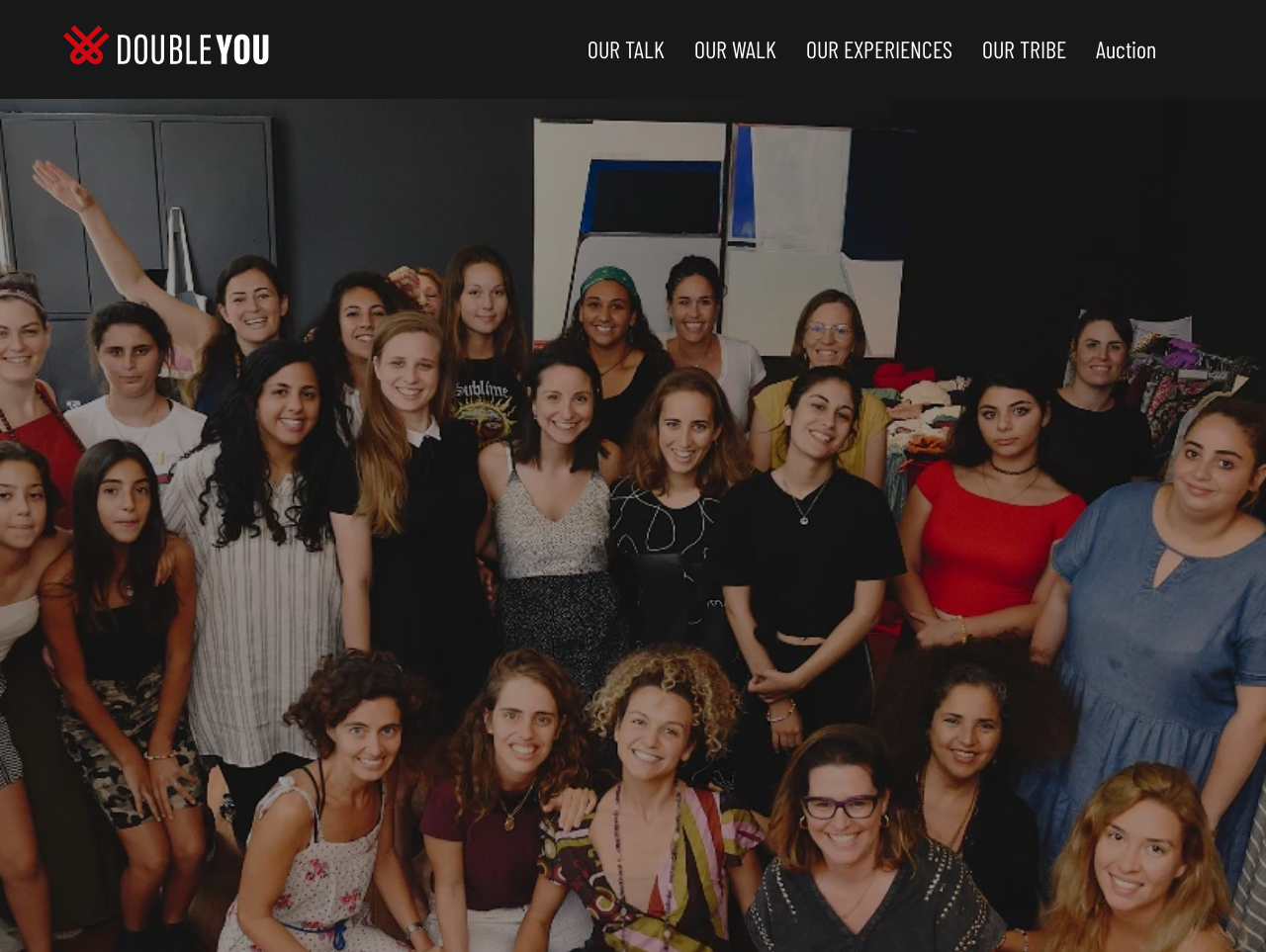Provide a thorough description of the webpage's content and layout.

The webpage is about DOUBLEYOU, a global community of ambitious, wild, and helpful women dedicated to promoting female leadership. 

At the top of the page, there is a site title "DOUBLE YOU CLOSET | Double You Tribe". Below the title, there is a link on the left side of the page. 

On the top navigation bar, there are five links: "OUR TALK", "OUR WALK", "OUR EXPERIENCES", "OUR TRIBE", and "Auction", which are evenly spaced and take up most of the width of the page. These links are positioned horizontally, with "OUR TALK" on the left and "Auction" on the right.